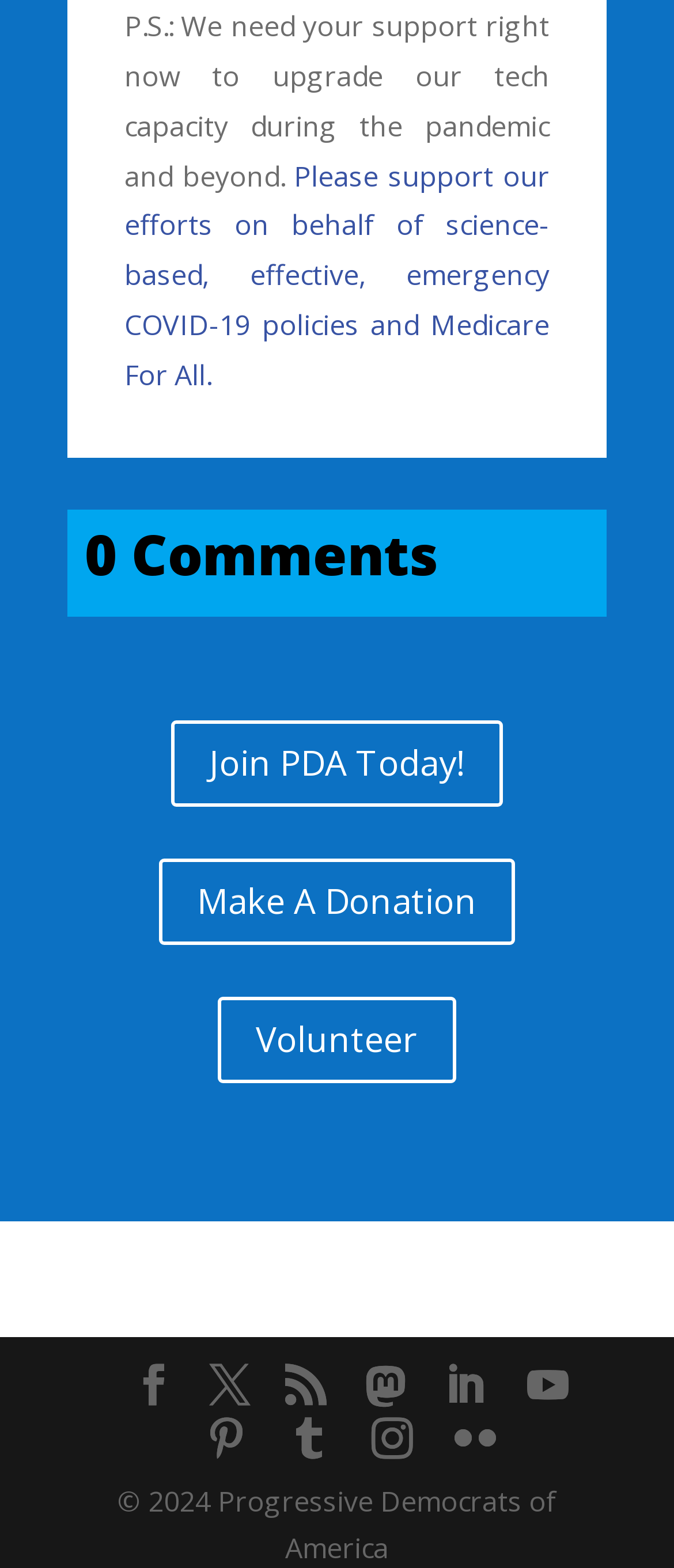How many social media links are there?
Answer with a single word or short phrase according to what you see in the image.

9